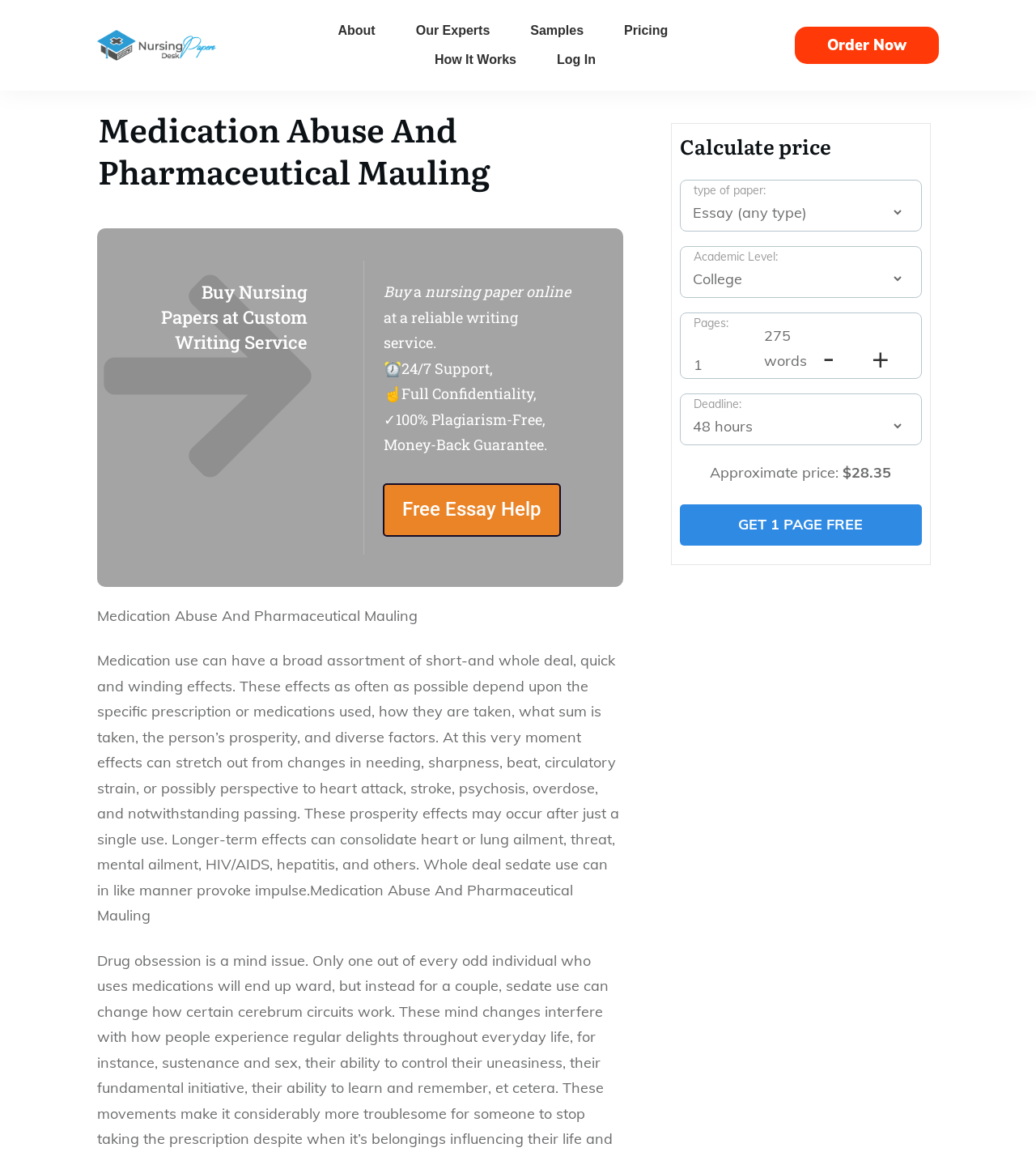Provide the bounding box coordinates for the UI element that is described as: "Get 1 Page Free".

[0.656, 0.438, 0.89, 0.473]